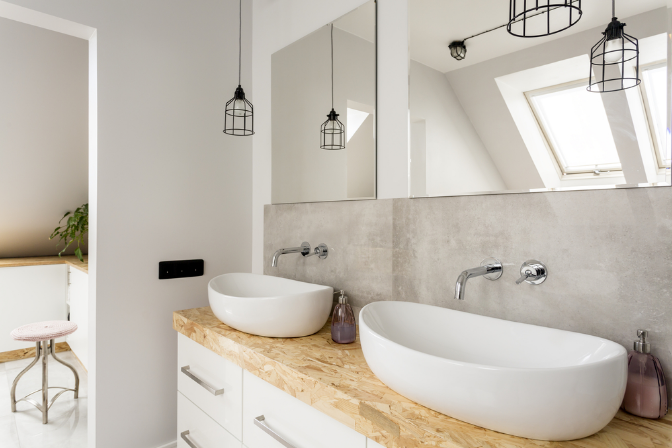Please use the details from the image to answer the following question comprehensively:
What is the purpose of the image in the guide?

The caption explains that the image is part of a guide that offers quick fixes for common bathroom issues, and the image itself showcases how aesthetic changes can also enhance usability in a bathroom.